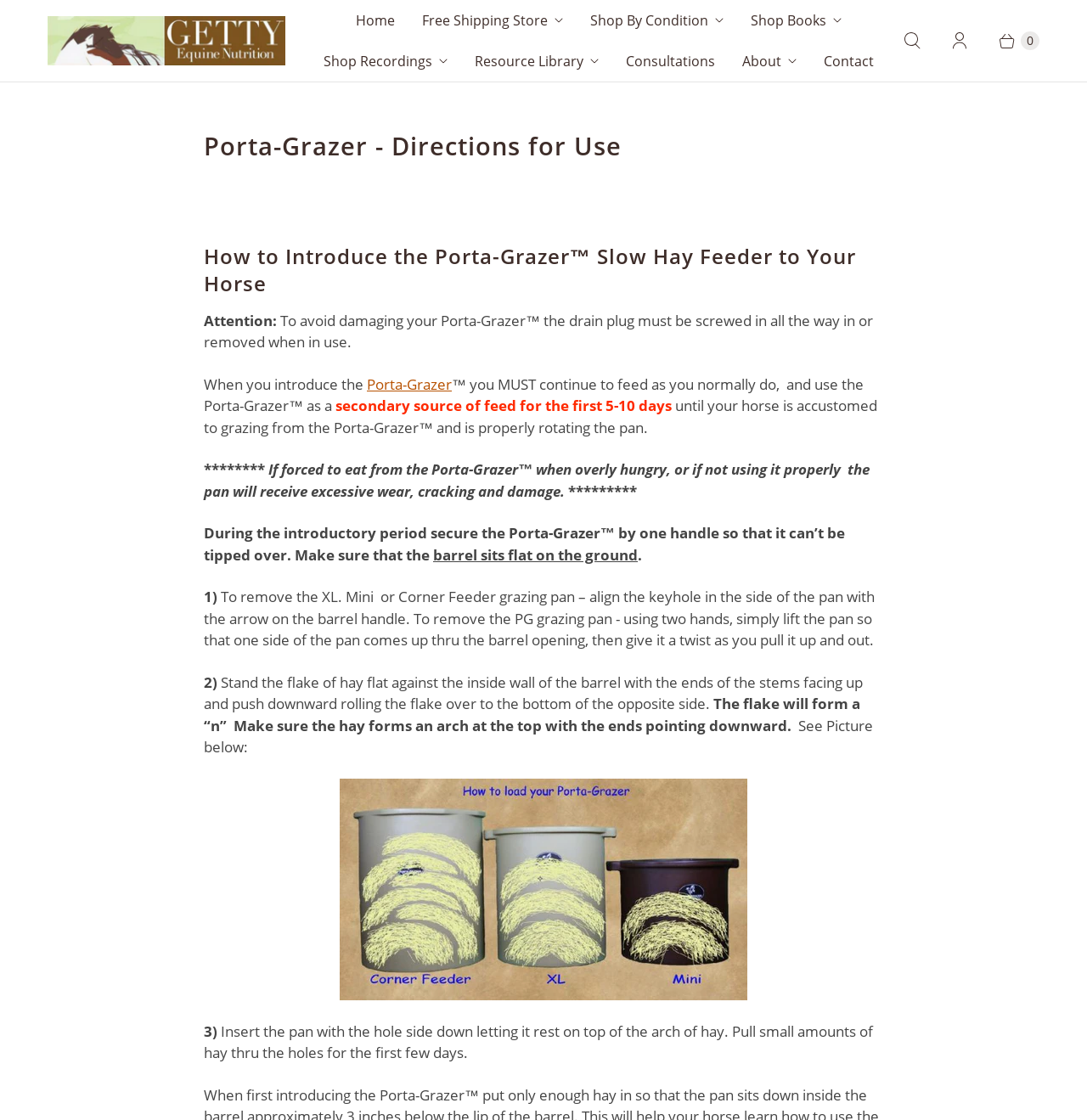How long should you introduce the Porta-Grazer as a secondary source of feed?
Using the image as a reference, answer the question with a short word or phrase.

5-10 days